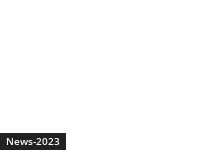Explain in detail what you see in the image.

The image features a simple rectangular design displaying the text "News-2023" in a bold, clean font against a predominantly white background. This design element likely serves as a section header or label within a news article layout, helping to orient readers to content published in 2023. The minimalist style emphasizes clarity and accessibility, ensuring that the information stands out effectively within the overall webpage context, which includes various articles related to transportation updates, local events, and community news.